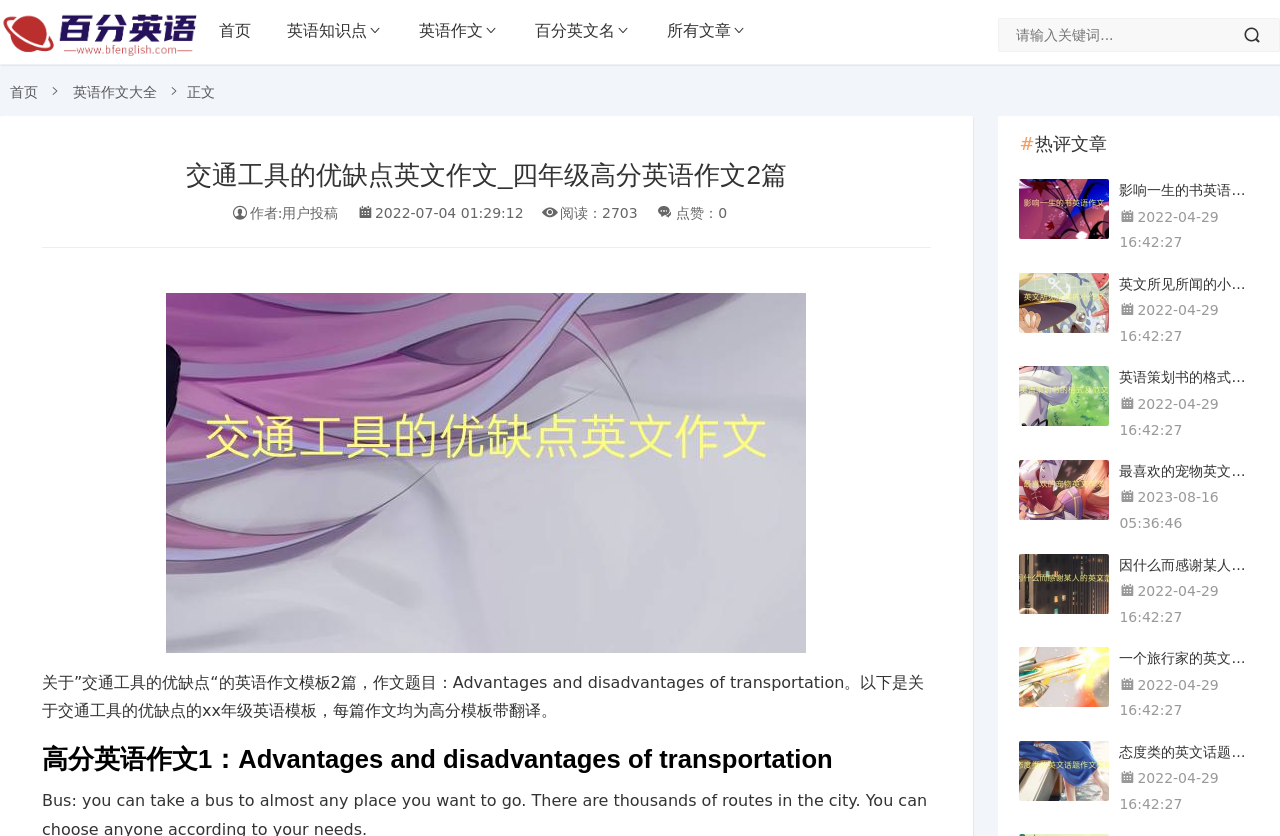Find the bounding box coordinates of the clickable region needed to perform the following instruction: "Read the high-scoring English essay 'Advantages and disadvantages of transportation'". The coordinates should be provided as four float numbers between 0 and 1, i.e., [left, top, right, bottom].

[0.033, 0.888, 0.727, 0.929]